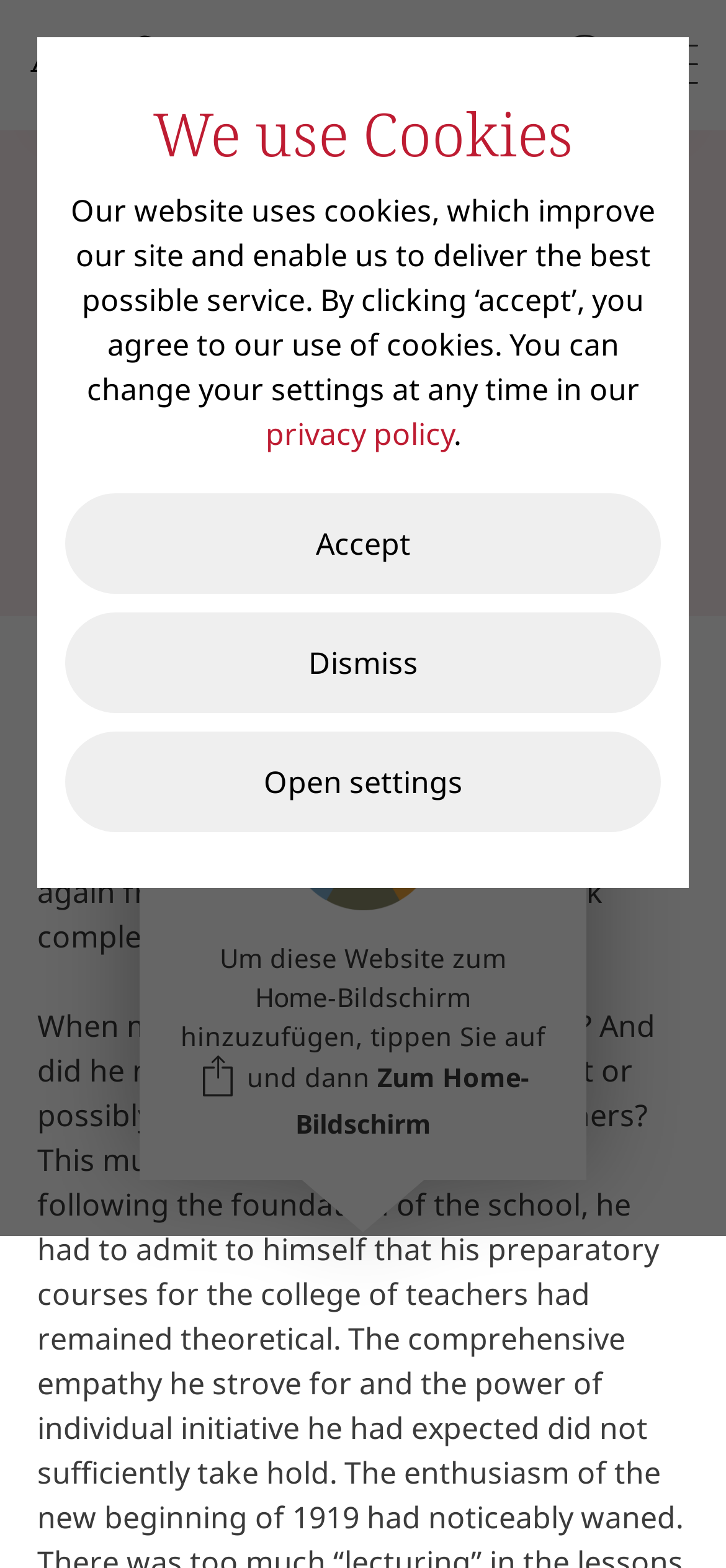Identify the bounding box coordinates of the area you need to click to perform the following instruction: "View the PUBLISHER'S VIEW".

[0.103, 0.258, 0.482, 0.285]